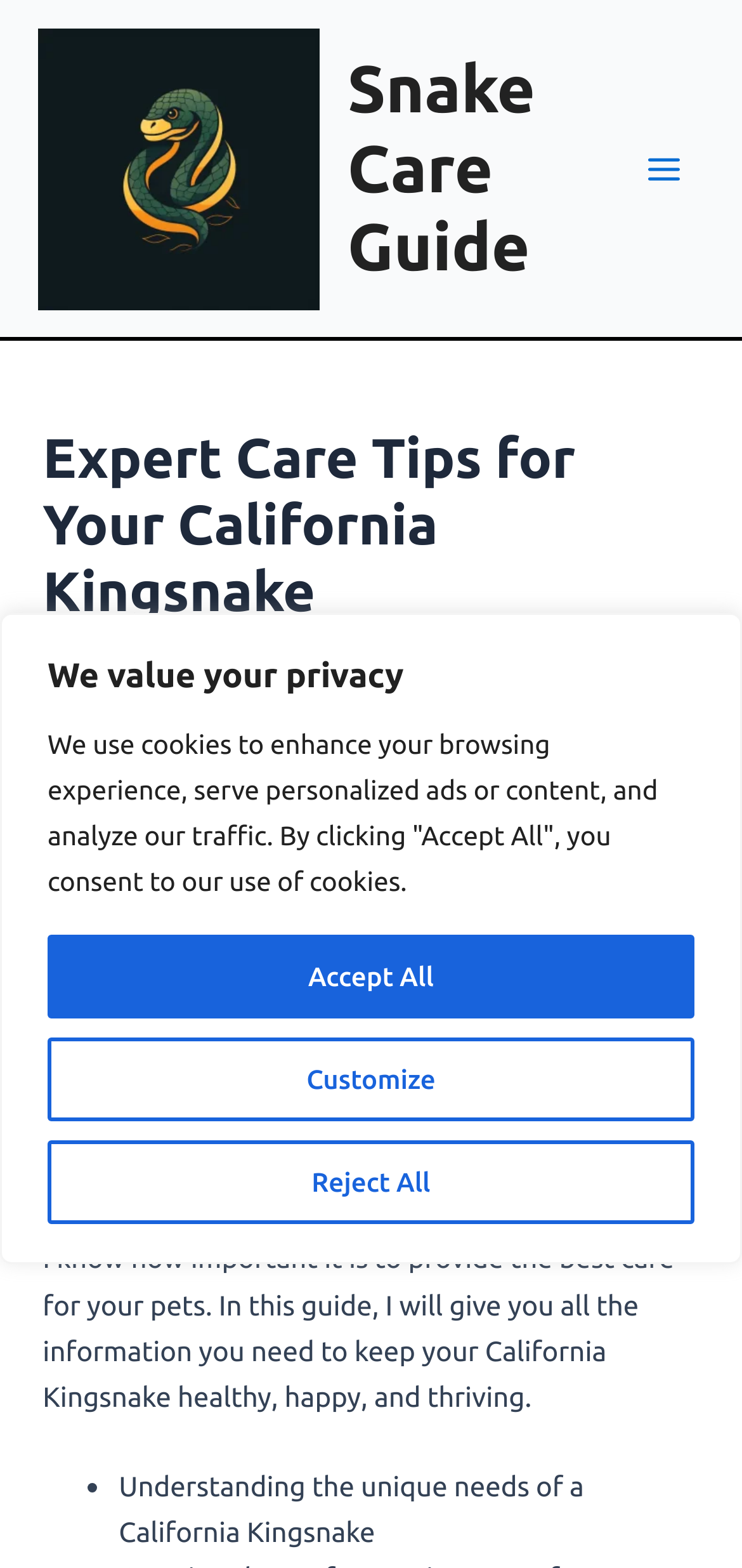Based on the image, provide a detailed response to the question:
What is the author of the article?

The author of the article can be found by looking at the header section of the webpage, where it says 'By Anthony'.